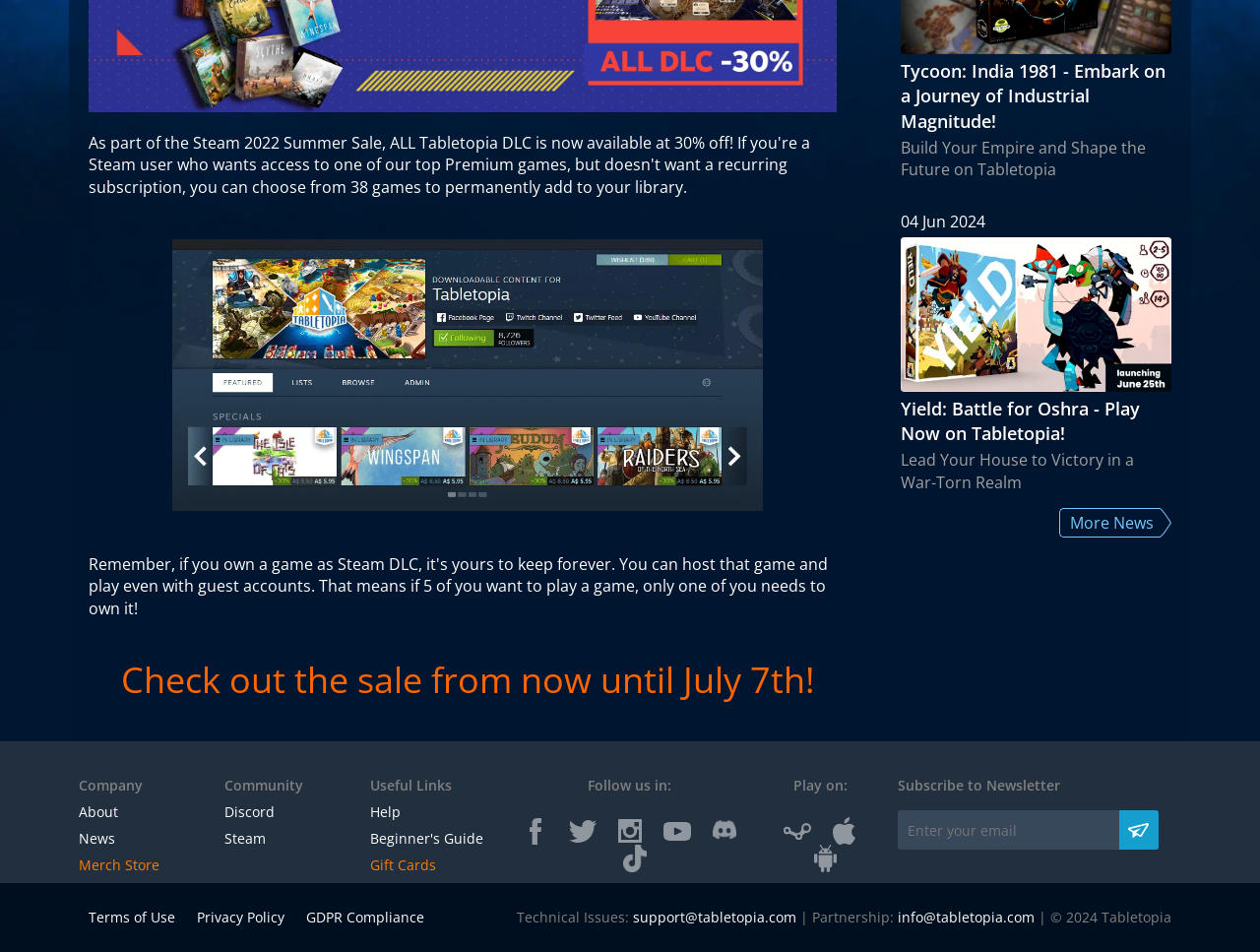Given the element description Terms of Use, identify the bounding box coordinates for the UI element on the webpage screenshot. The format should be (top-left x, top-left y, bottom-right x, bottom-right y), with values between 0 and 1.

[0.07, 0.954, 0.139, 0.974]